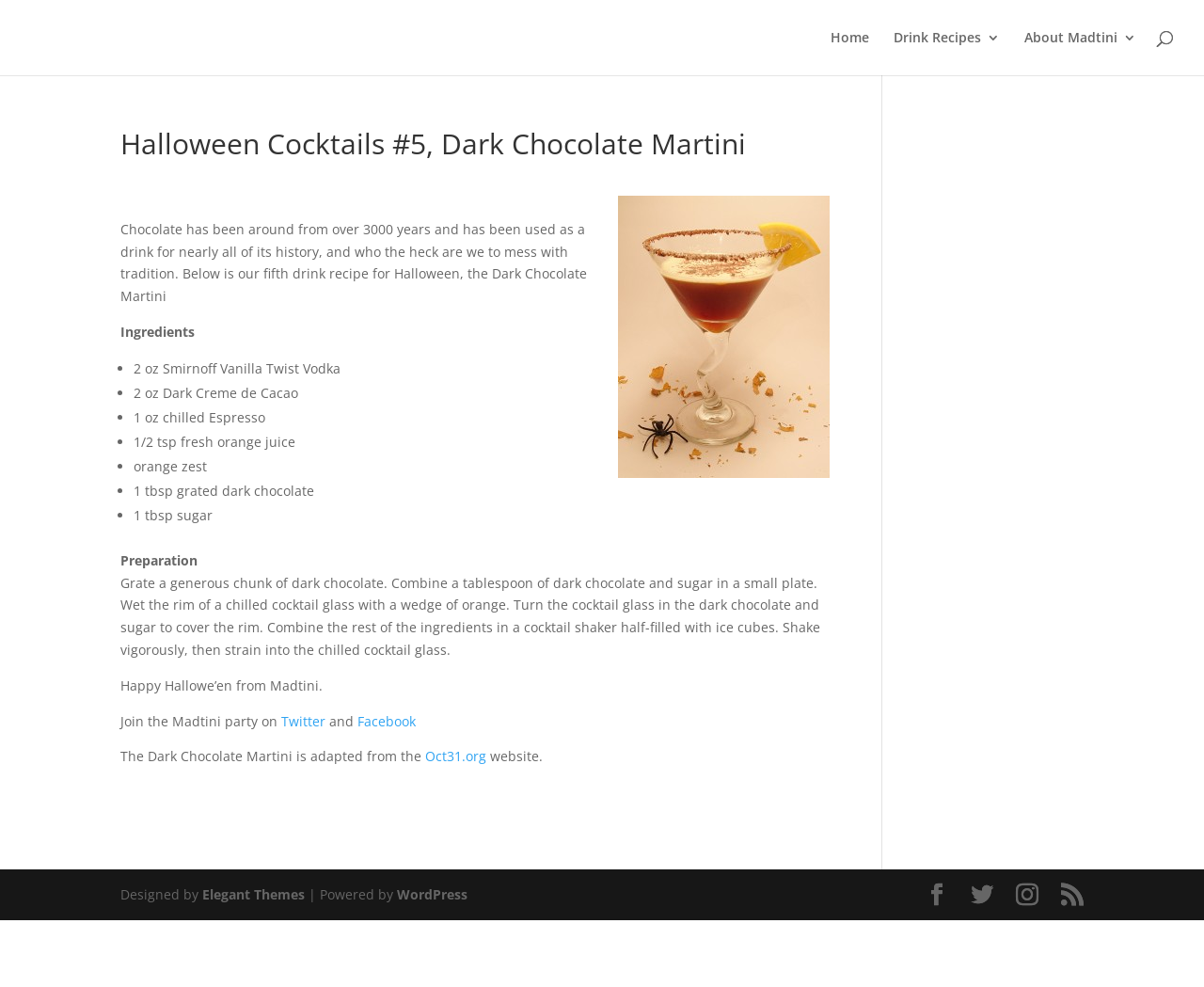Provide a comprehensive description of the webpage.

This webpage is about a Halloween-themed cocktail recipe, specifically the Dark Chocolate Martini. At the top of the page, there are three links: "Home", "Drink Recipes 3", and "About Madtini 3", aligned horizontally. Below these links, there is a large article section that takes up most of the page.

The article starts with a heading that matches the title of the webpage, "Halloween Cocktails #5, Dark Chocolate Martini", followed by an image of the Dark Chocolate Martini. Below the image, there is a brief introduction to the history of chocolate and its use in drinks.

The main content of the article is divided into two sections: "Ingredients" and "Preparation". The "Ingredients" section lists the required ingredients, each marked with a bullet point, including vodka, dark creme de cacao, espresso, orange juice, and dark chocolate. The "Preparation" section provides step-by-step instructions on how to prepare the cocktail, including grating dark chocolate, combining ingredients, and shaking the mixture.

At the bottom of the article, there are some closing remarks, including a "Happy Hallowe'en" message and an invitation to join the Madtini party on Twitter and Facebook. There is also a note that the Dark Chocolate Martini recipe is adapted from the Oct31.org website.

In the footer section, there are some additional links and credits, including links to social media platforms, a "Designed by Elegant Themes" credit, and a "Powered by WordPress" note.